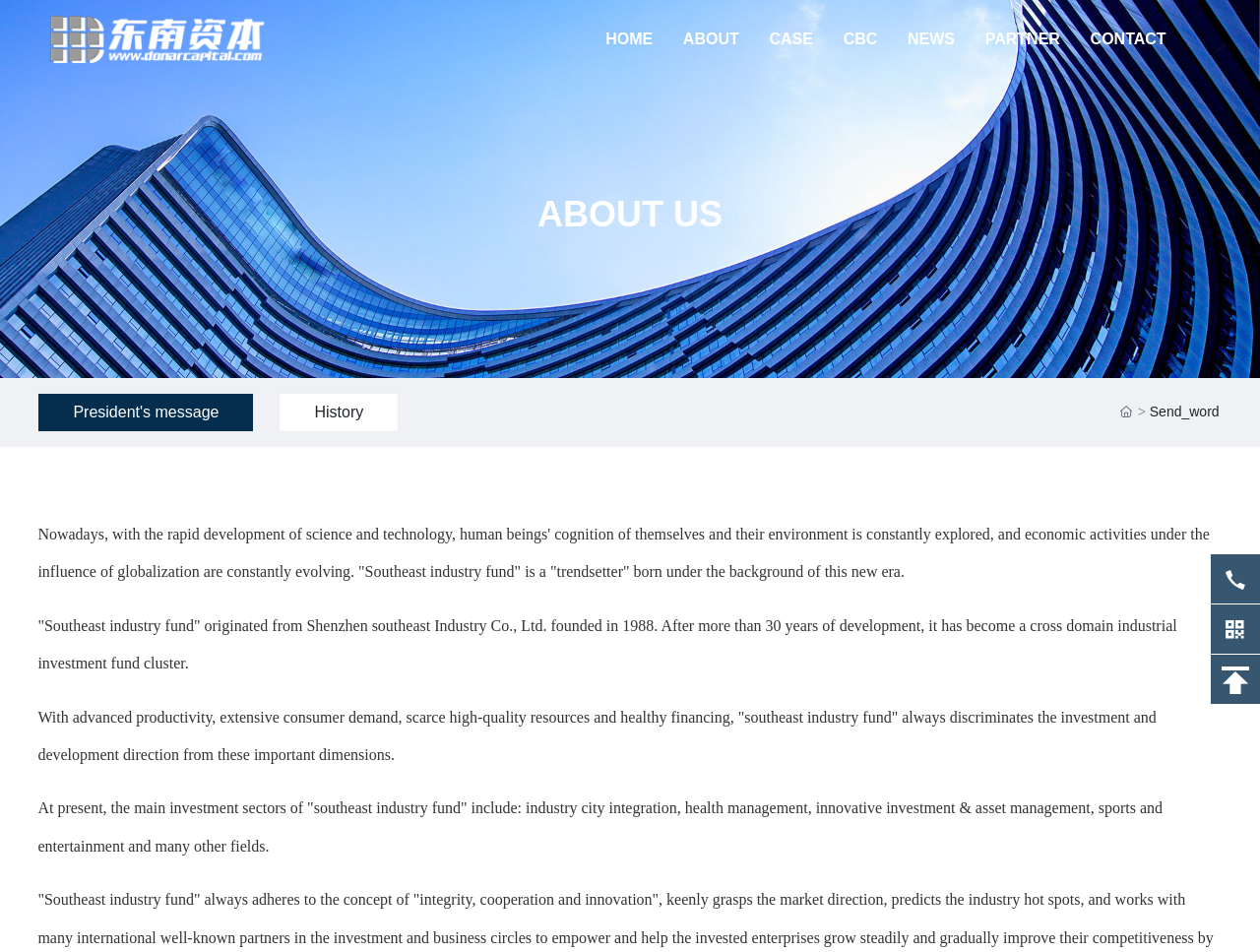Pinpoint the bounding box coordinates of the clickable area necessary to execute the following instruction: "Learn about the company's 'History'". The coordinates should be given as four float numbers between 0 and 1, namely [left, top, right, bottom].

[0.221, 0.413, 0.317, 0.454]